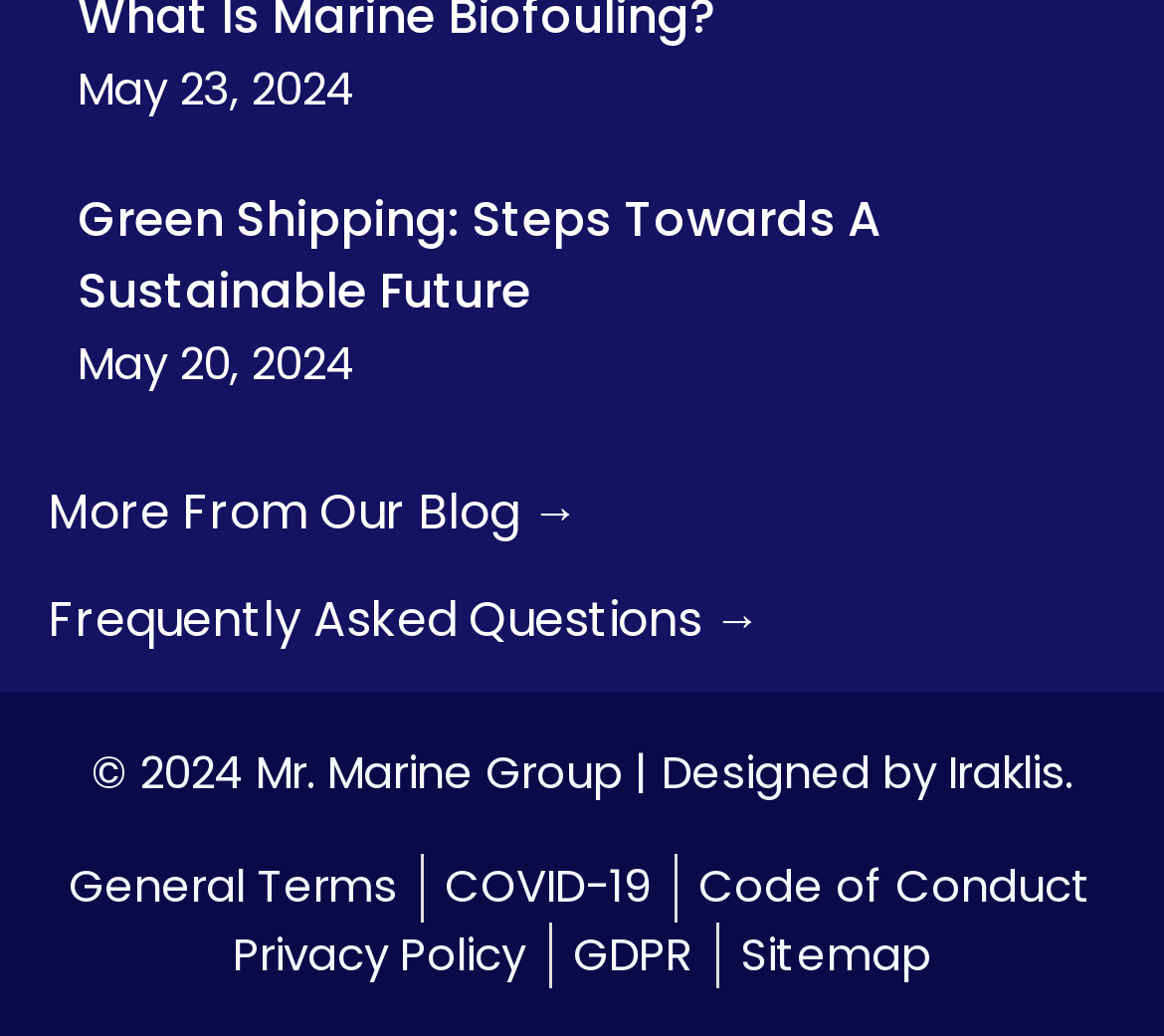Locate the bounding box coordinates of the element's region that should be clicked to carry out the following instruction: "View General Terms". The coordinates need to be four float numbers between 0 and 1, i.e., [left, top, right, bottom].

[0.059, 0.824, 0.341, 0.889]